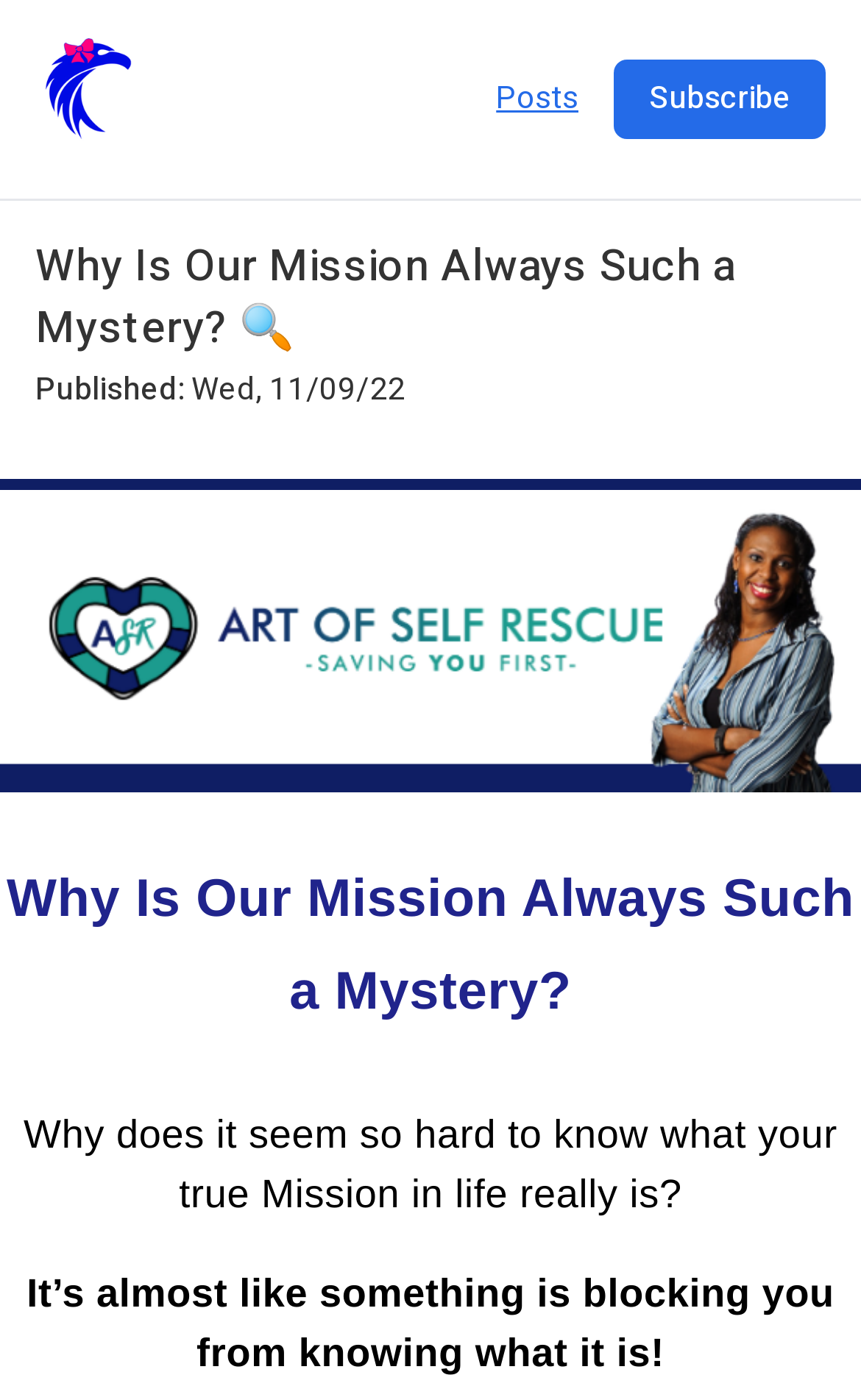Predict the bounding box coordinates of the UI element that matches this description: "Posts". The coordinates should be in the format [left, top, right, bottom] with each value between 0 and 1.

[0.576, 0.054, 0.672, 0.087]